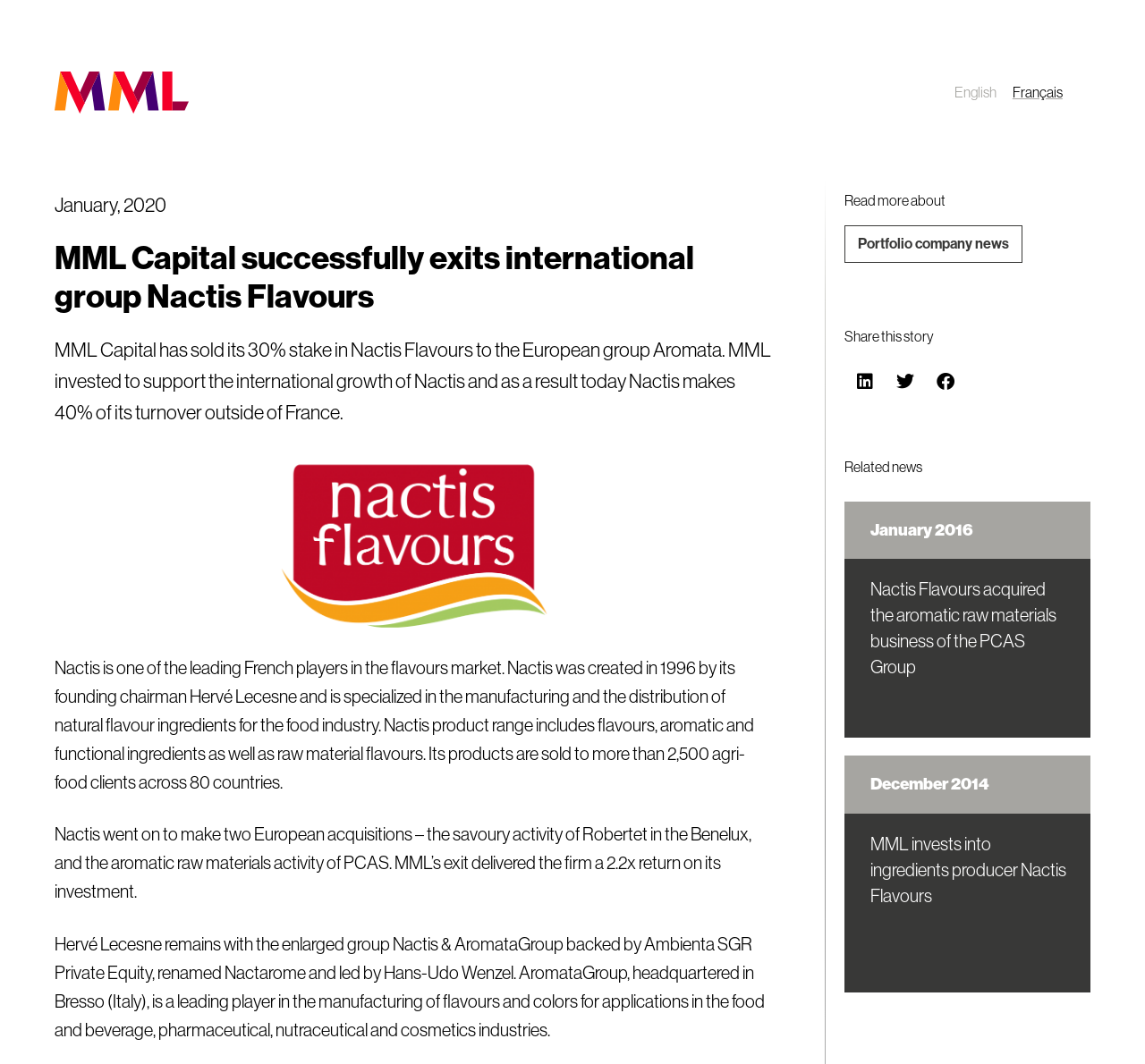Analyze the image and answer the question with as much detail as possible: 
What is the return on investment that MML Capital delivered?

According to the webpage, MML's exit delivered the firm a 2.2x return on its investment. This information is obtained from the StaticText element with the text 'MML’s exit delivered the firm a 2.2x return on its investment.'.